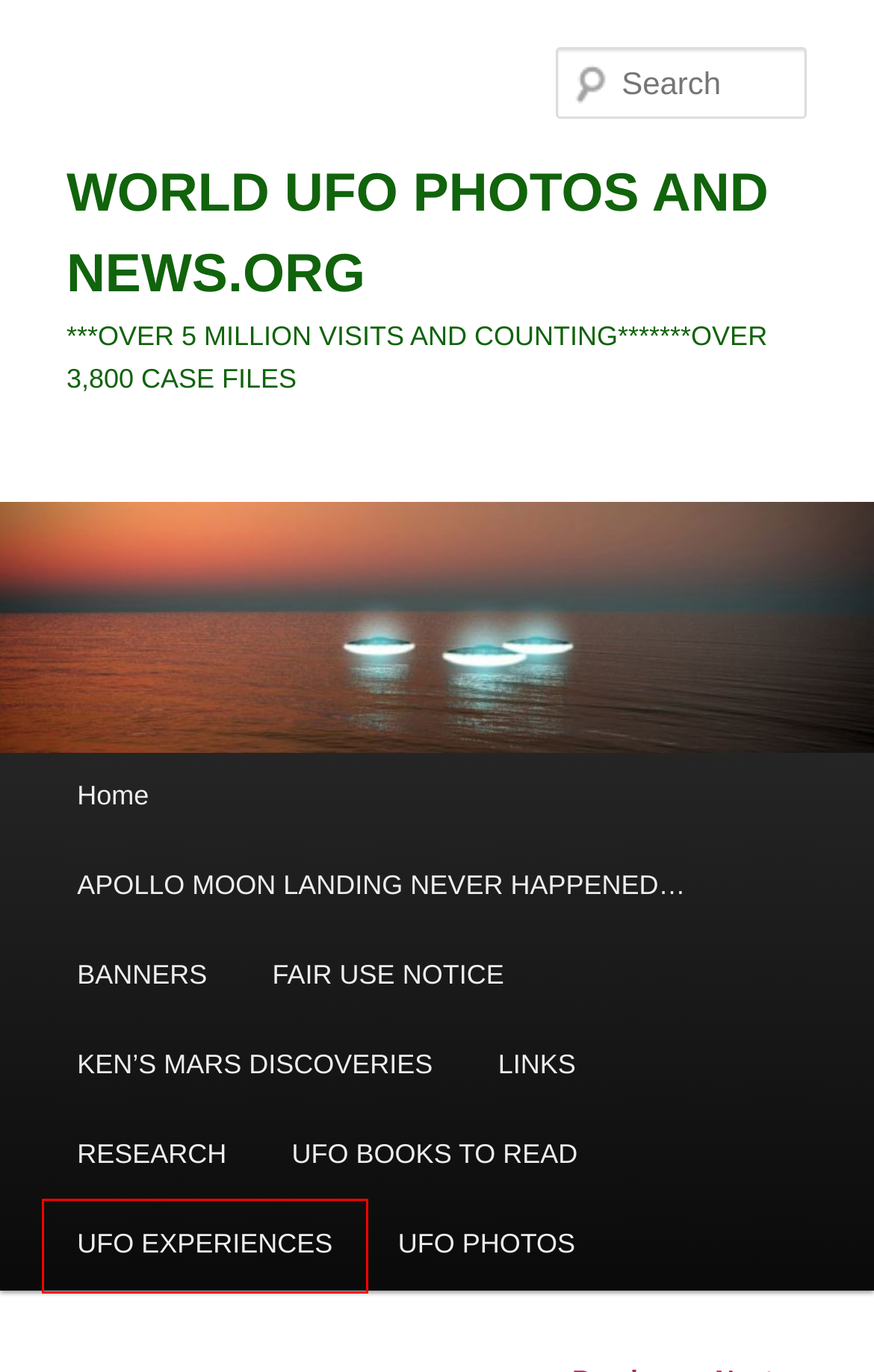Analyze the webpage screenshot with a red bounding box highlighting a UI element. Select the description that best matches the new webpage after clicking the highlighted element. Here are the options:
A. LINKS | WORLD UFO PHOTOS AND NEWS.ORG
B. BANNERS | WORLD UFO PHOTOS AND NEWS.ORG
C. UFO PHOTOS | WORLD UFO PHOTOS AND NEWS.ORG
D. KEN’S MARS DISCOVERIES | WORLD UFO PHOTOS AND NEWS.ORG
E. FAIR USE NOTICE | WORLD UFO PHOTOS AND NEWS.ORG
F. UFO EXPERIENCES | WORLD UFO PHOTOS AND NEWS.ORG
G. WORLD UFO PHOTOS AND NEWS.ORG   | ***OVER 5 MILLION VISITS AND COUNTING*******OVER 3,800 CASE FILES
H. APOLLO MOON LANDING NEVER HAPPENED… | WORLD UFO PHOTOS AND NEWS.ORG

F